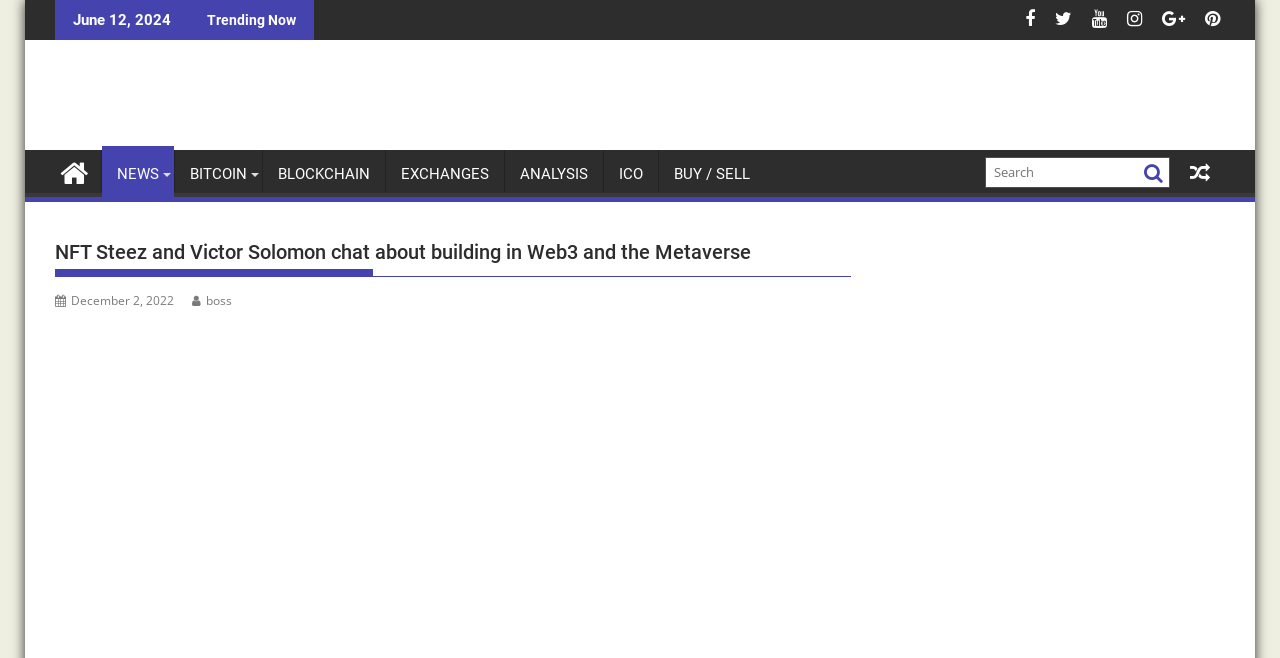Please provide the bounding box coordinate of the region that matches the element description: Analysis. Coordinates should be in the format (top-left x, top-left y, bottom-right x, bottom-right y) and all values should be between 0 and 1.

[0.395, 0.228, 0.471, 0.301]